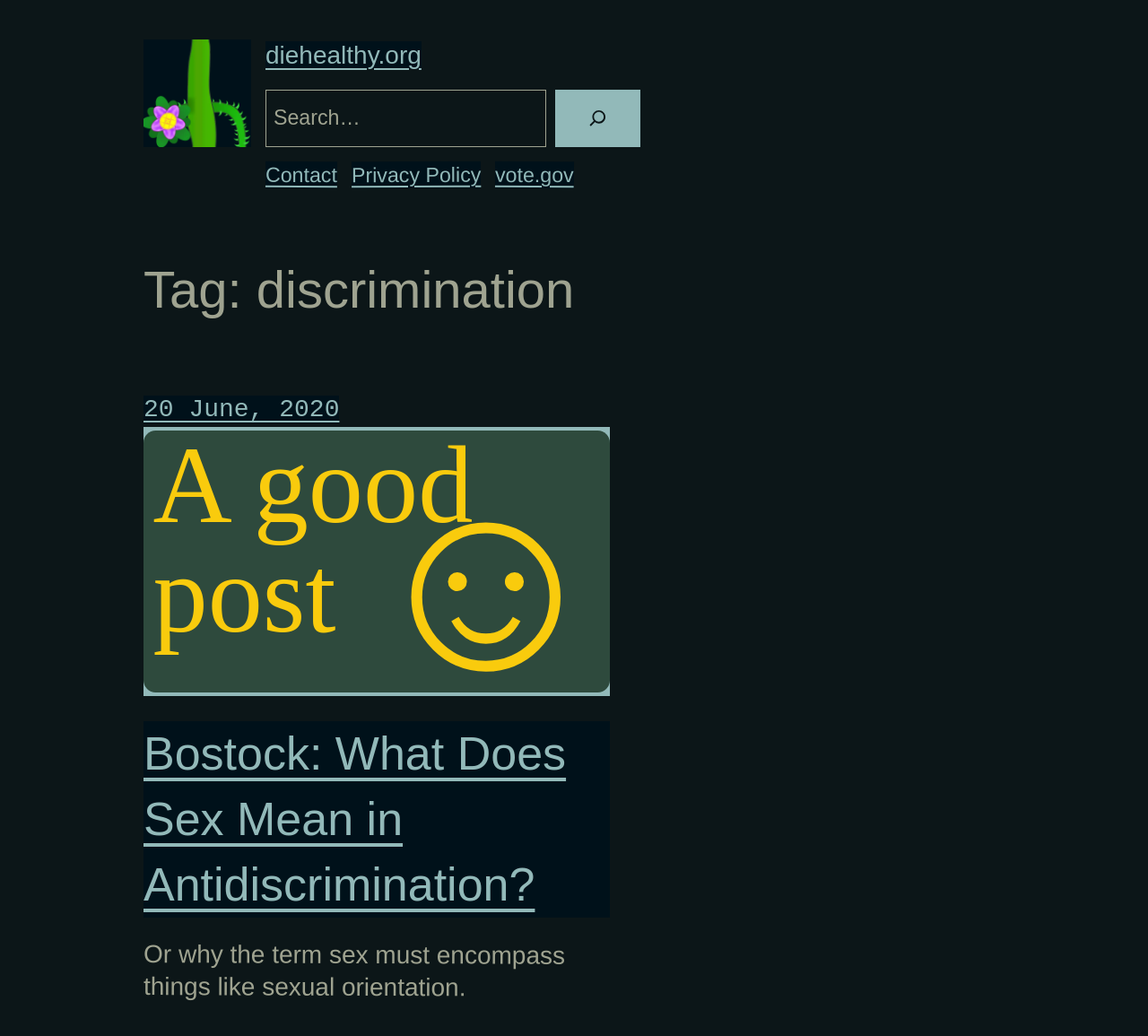What is the logo of diehealthy.org? Refer to the image and provide a one-word or short phrase answer.

Purple flower